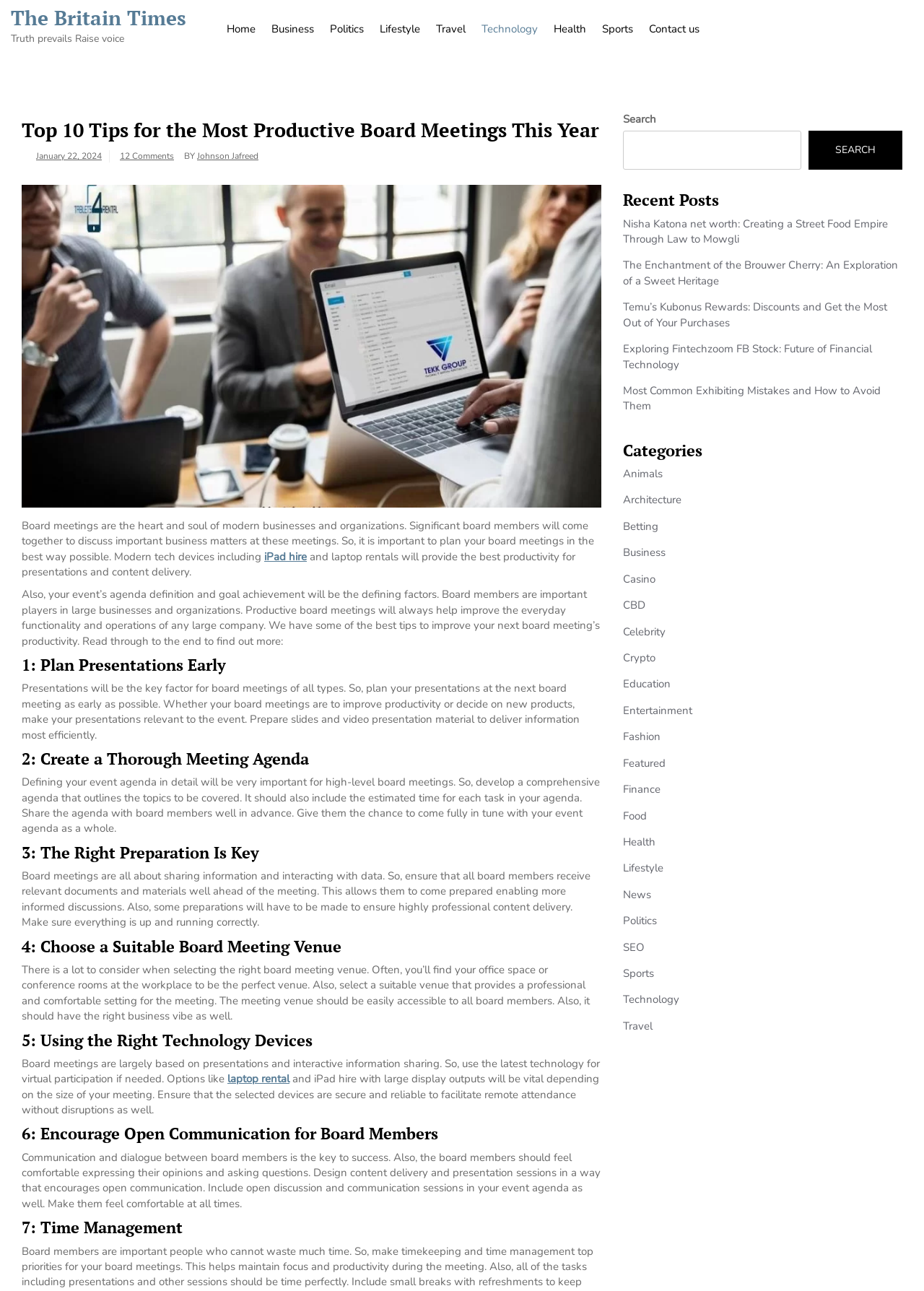What technology devices can enhance board meeting productivity?
Provide an in-depth answer to the question, covering all aspects.

The webpage suggests that using the latest technology devices, such as laptop rentals and iPad hires with large display outputs, can enhance board meeting productivity, especially for virtual participation and remote attendance.